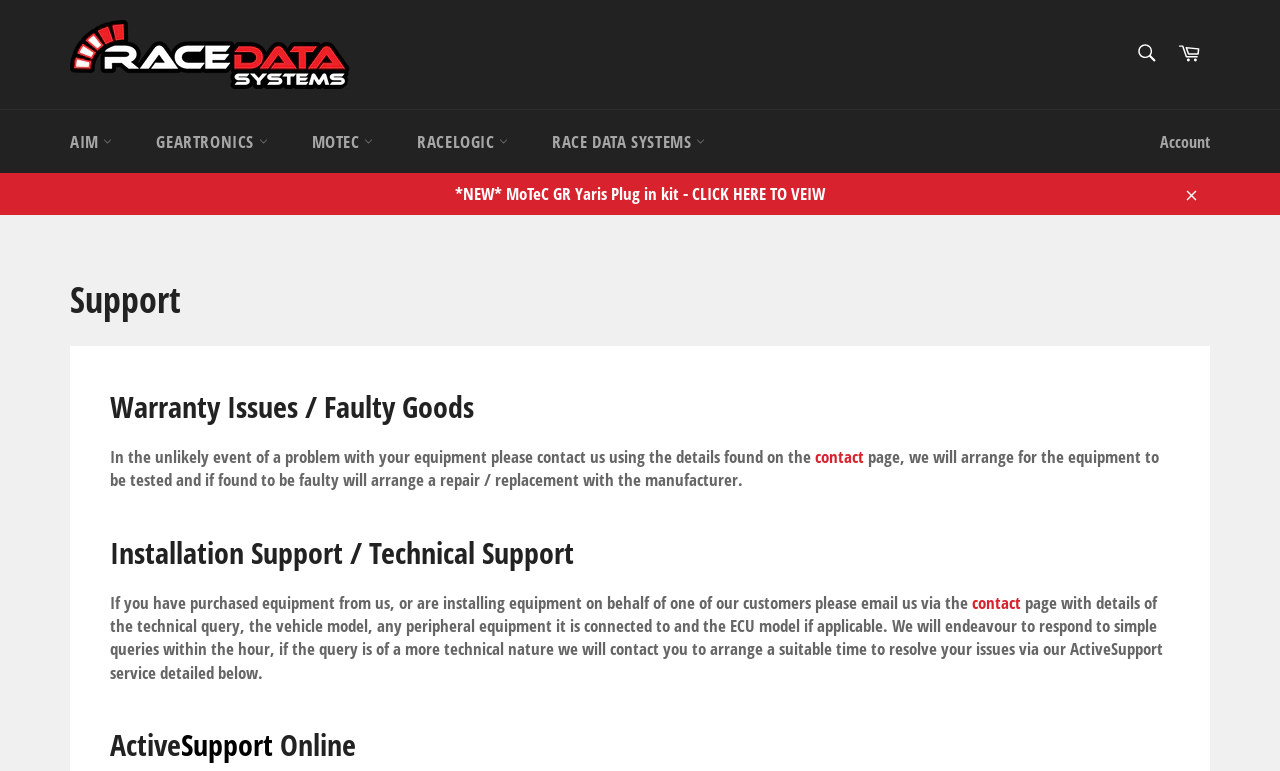Provide the bounding box coordinates of the HTML element described by the text: "RACE DATA SYSTEMS". The coordinates should be in the format [left, top, right, bottom] with values between 0 and 1.

[0.416, 0.143, 0.566, 0.225]